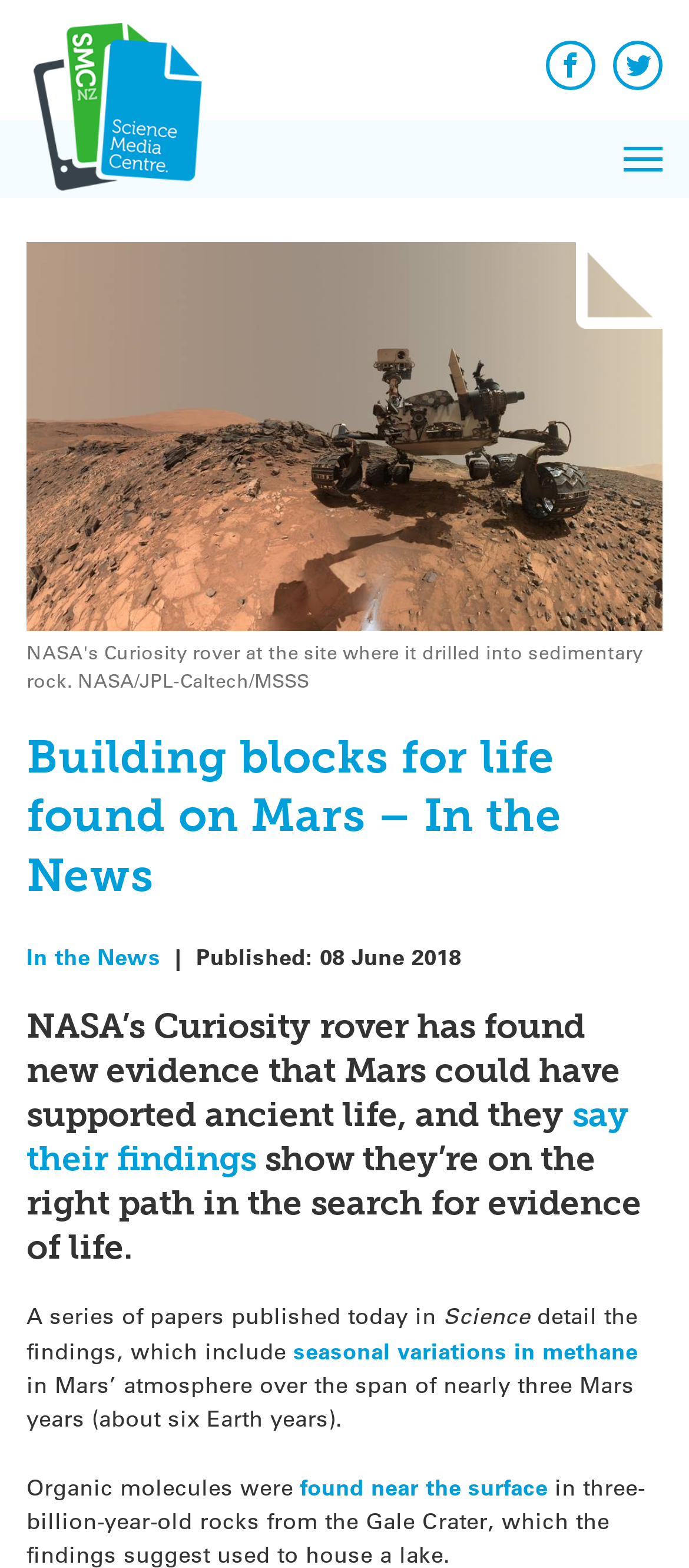Highlight the bounding box coordinates of the element that should be clicked to carry out the following instruction: "Read more about seasonal variations in methane". The coordinates must be given as four float numbers ranging from 0 to 1, i.e., [left, top, right, bottom].

[0.426, 0.851, 0.926, 0.87]